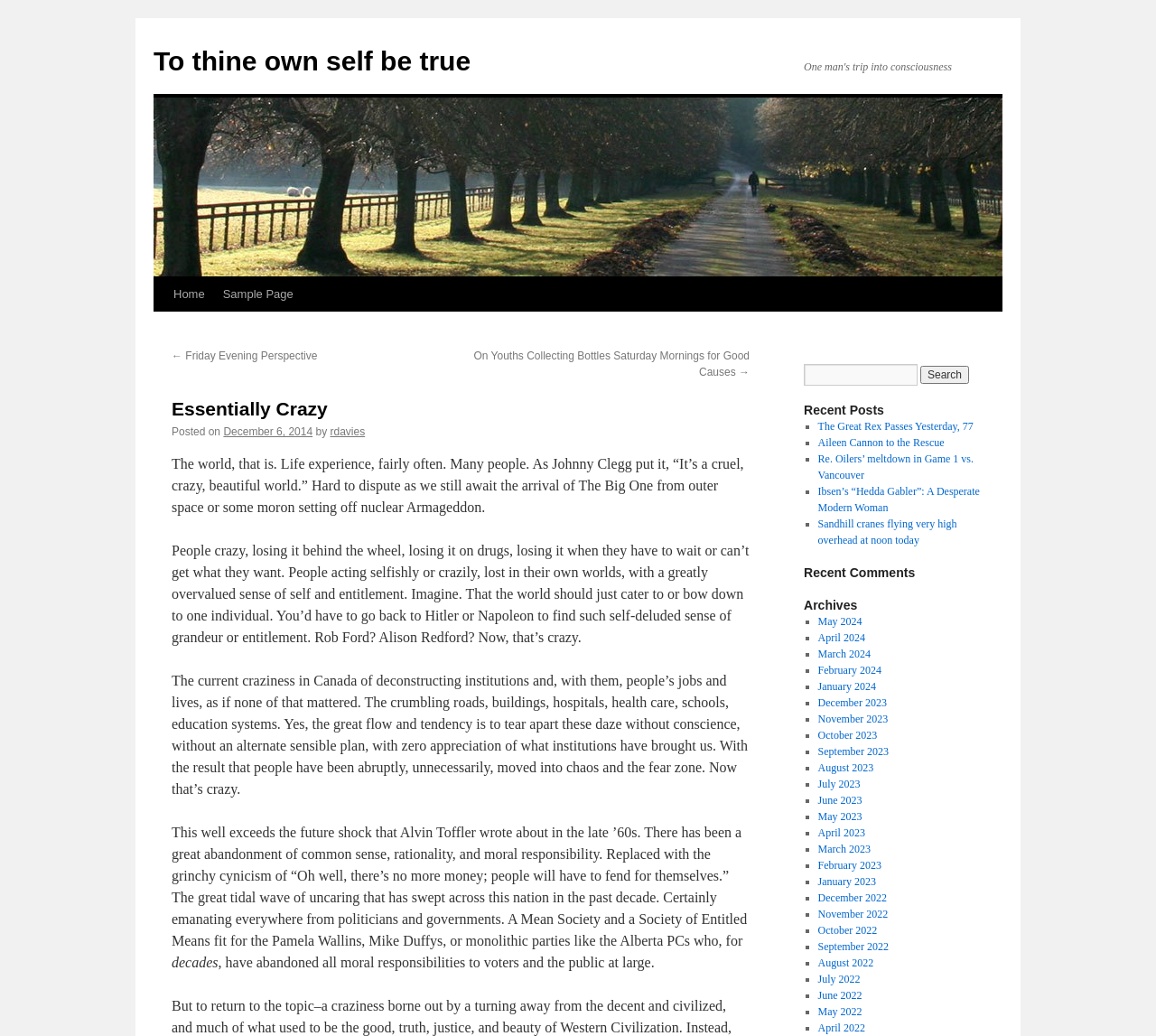What is the title of the blog?
Refer to the image and give a detailed answer to the query.

The title of the blog can be found at the top of the webpage, which is 'Essentially Crazy'. This is also confirmed by the heading element with the text 'Essentially Crazy'.